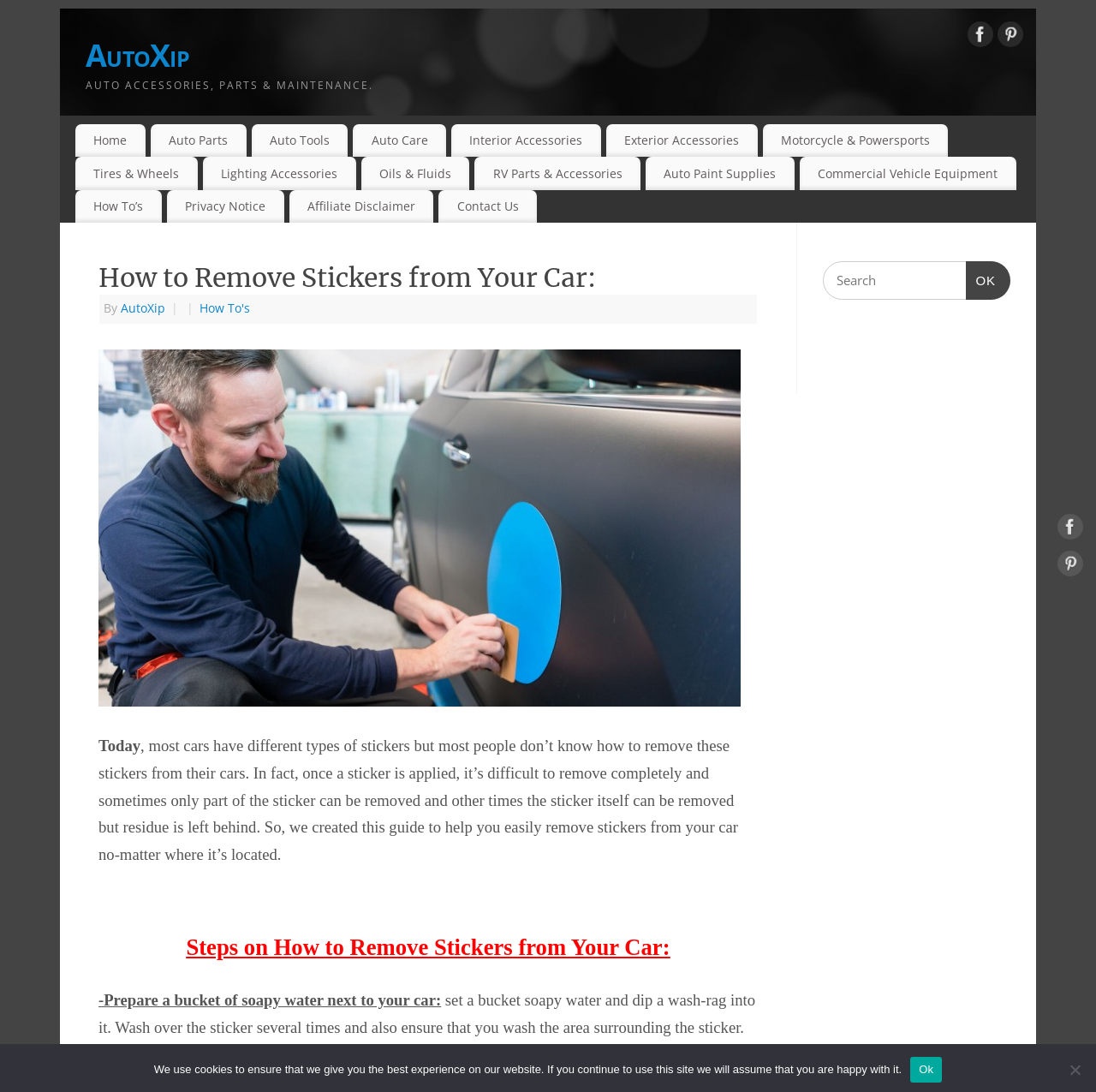Please specify the bounding box coordinates of the region to click in order to perform the following instruction: "Click on the 'How To’s' link".

[0.069, 0.174, 0.147, 0.204]